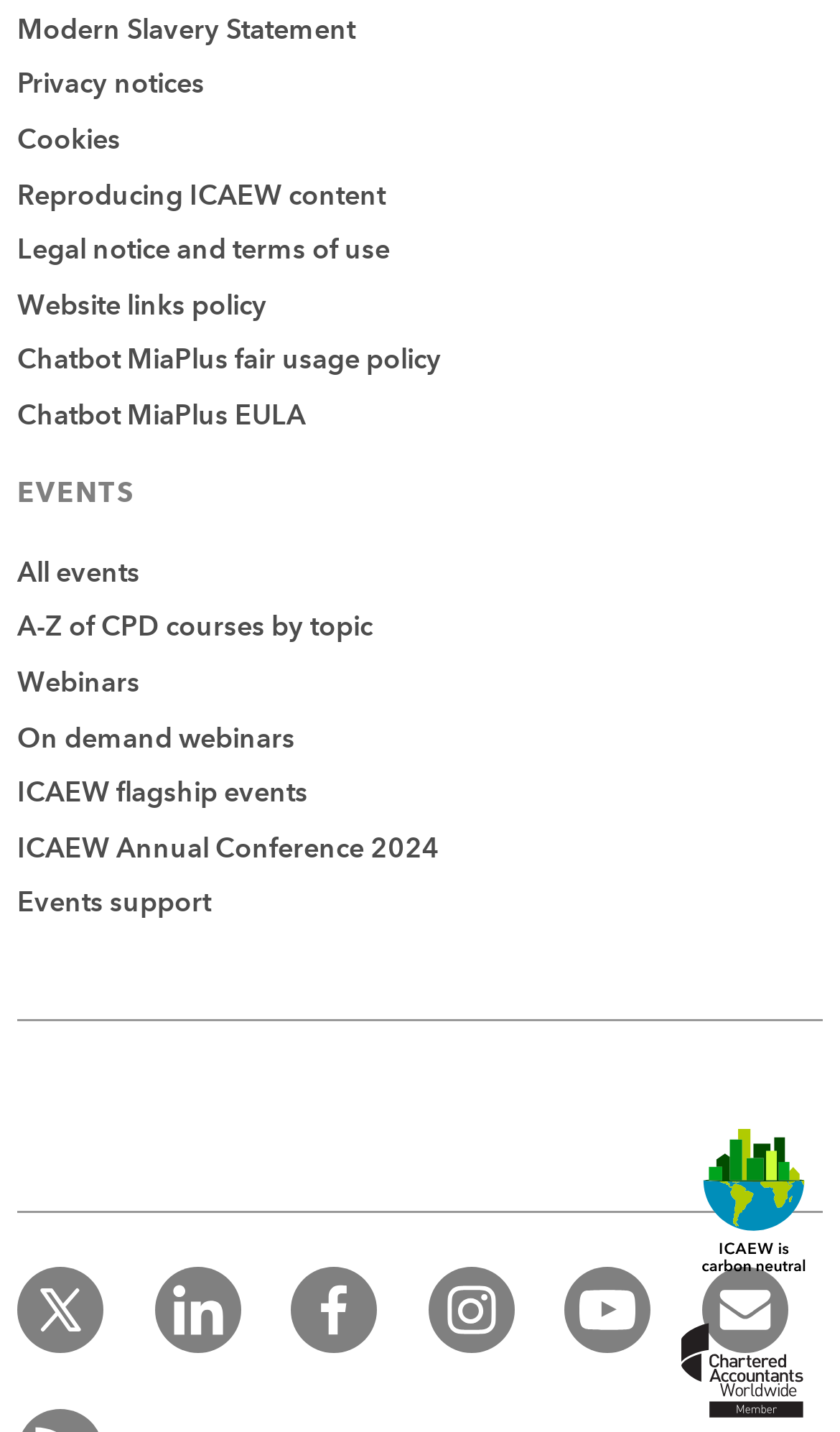Given the element description: "Chatbot MiaPlus fair usage policy", predict the bounding box coordinates of the UI element it refers to, using four float numbers between 0 and 1, i.e., [left, top, right, bottom].

[0.021, 0.24, 0.526, 0.264]